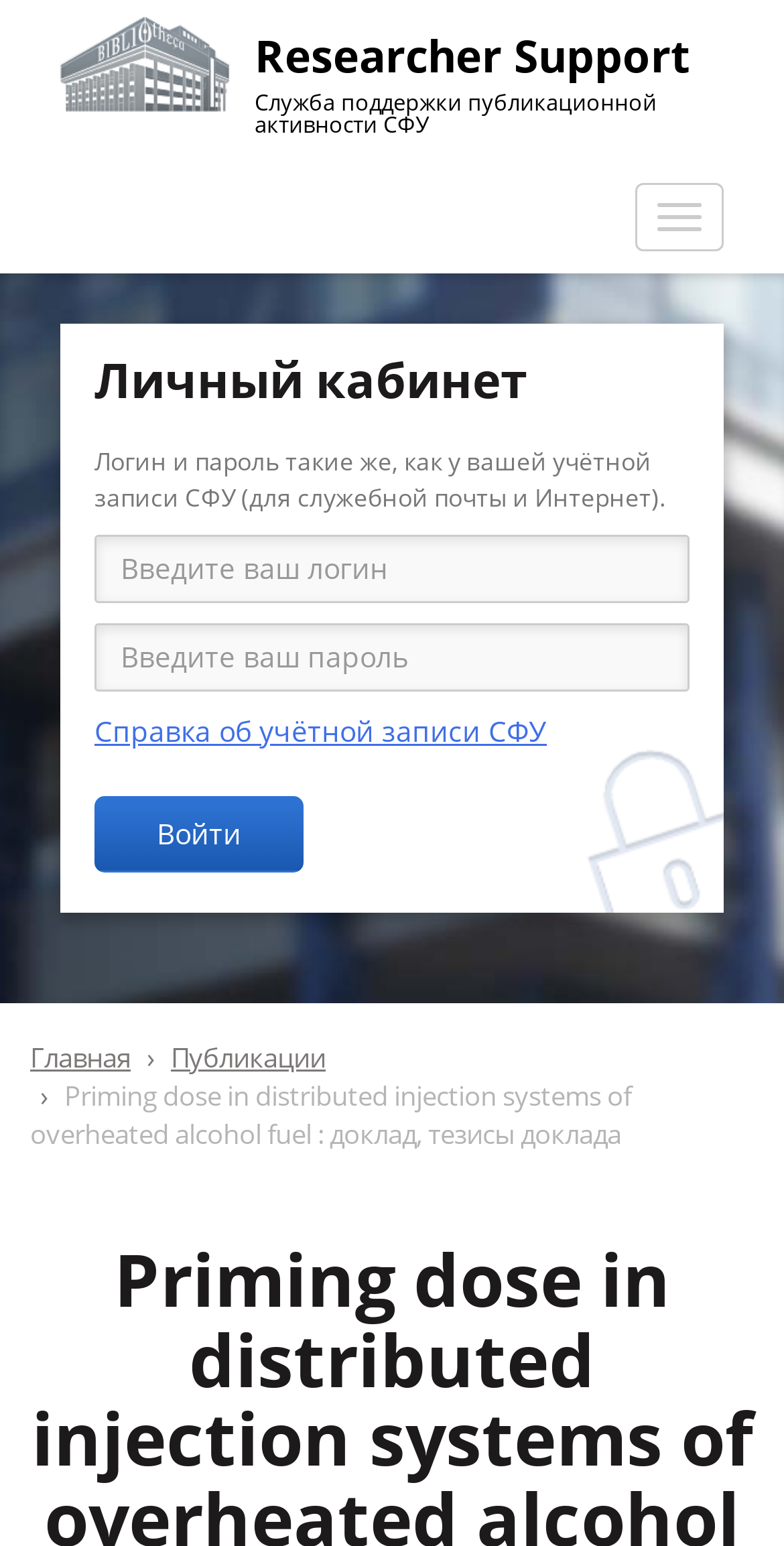Determine the bounding box of the UI component based on this description: "GET A COPY". The bounding box coordinates should be four float values between 0 and 1, i.e., [left, top, right, bottom].

None